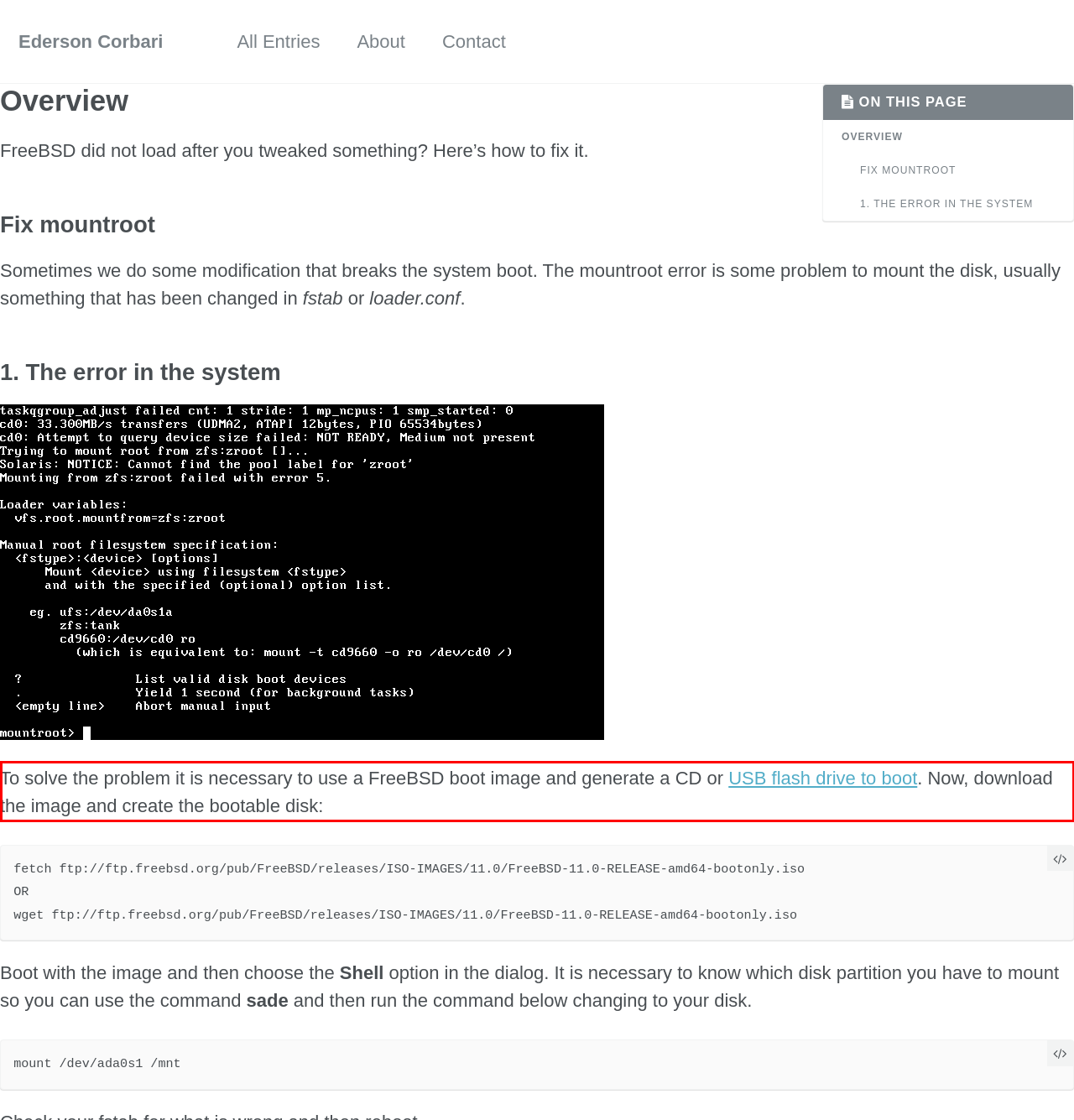Given a screenshot of a webpage containing a red rectangle bounding box, extract and provide the text content found within the red bounding box.

To solve the problem it is necessary to use a FreeBSD boot image and generate a CD or USB flash drive to boot. Now, download the image and create the bootable disk: